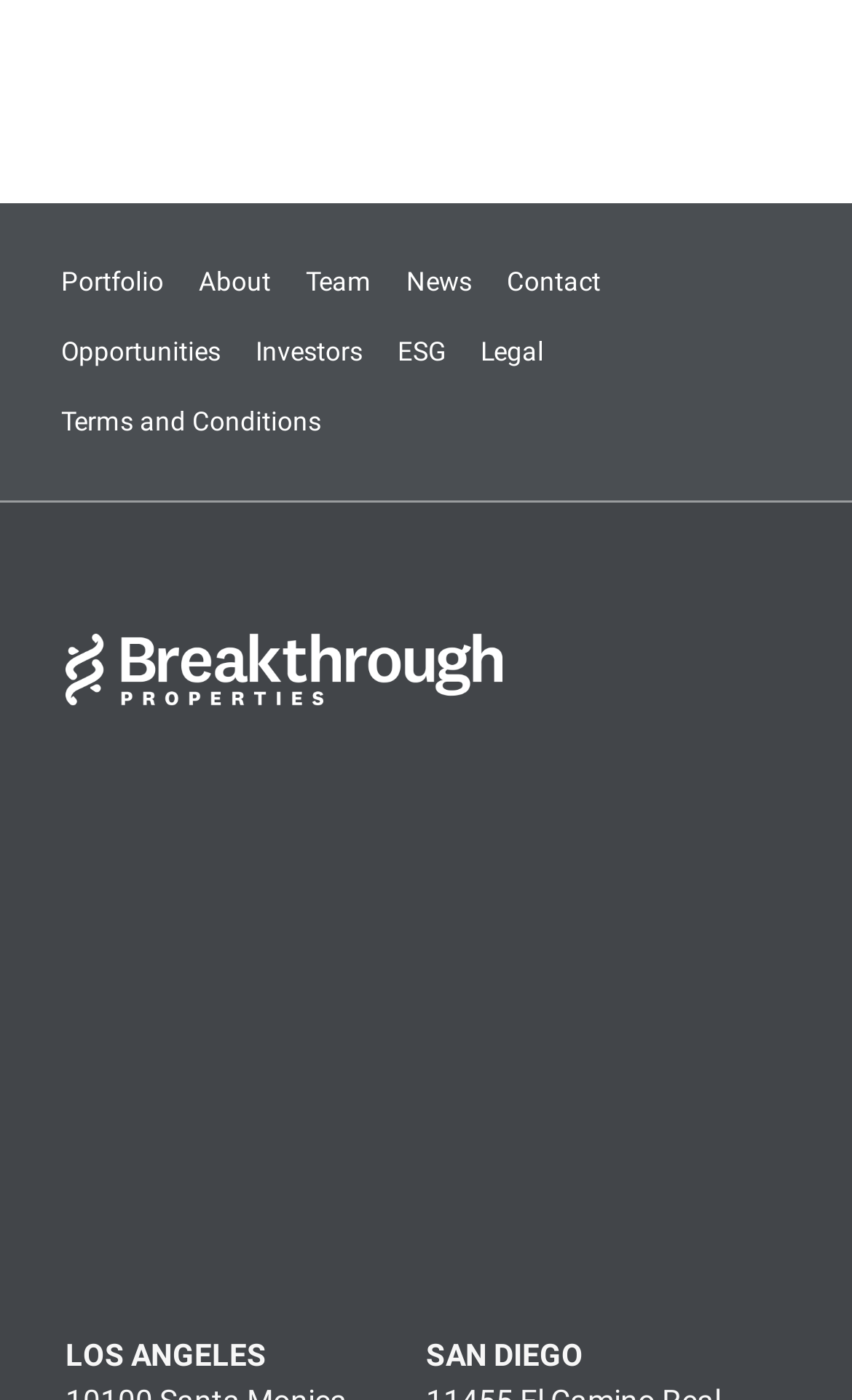Respond with a single word or phrase:
How many cities are mentioned on the webpage?

2